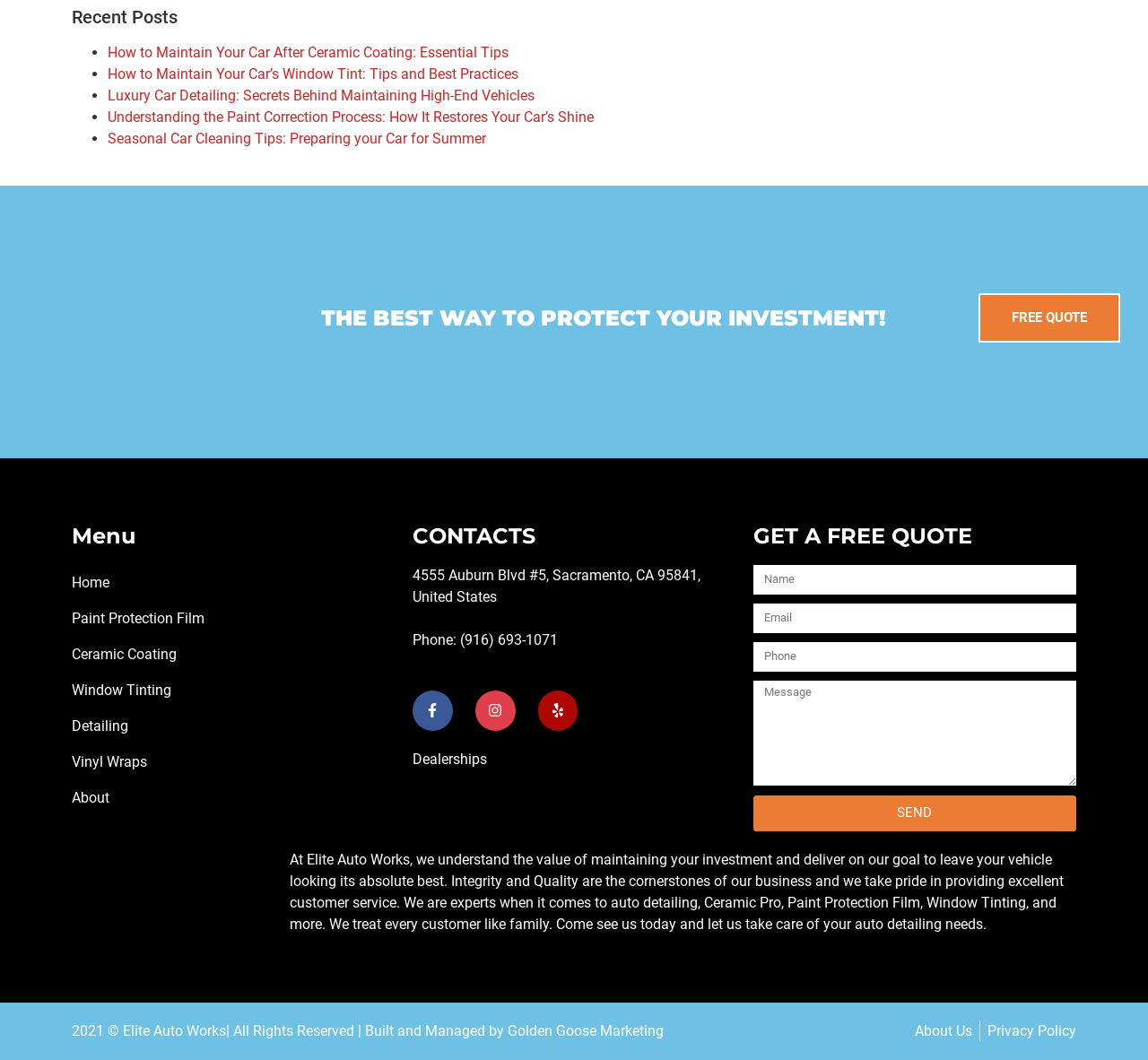Respond with a single word or phrase to the following question: What services does the company offer?

Auto detailing, Ceramic Pro, Paint Protection Film, Window Tinting